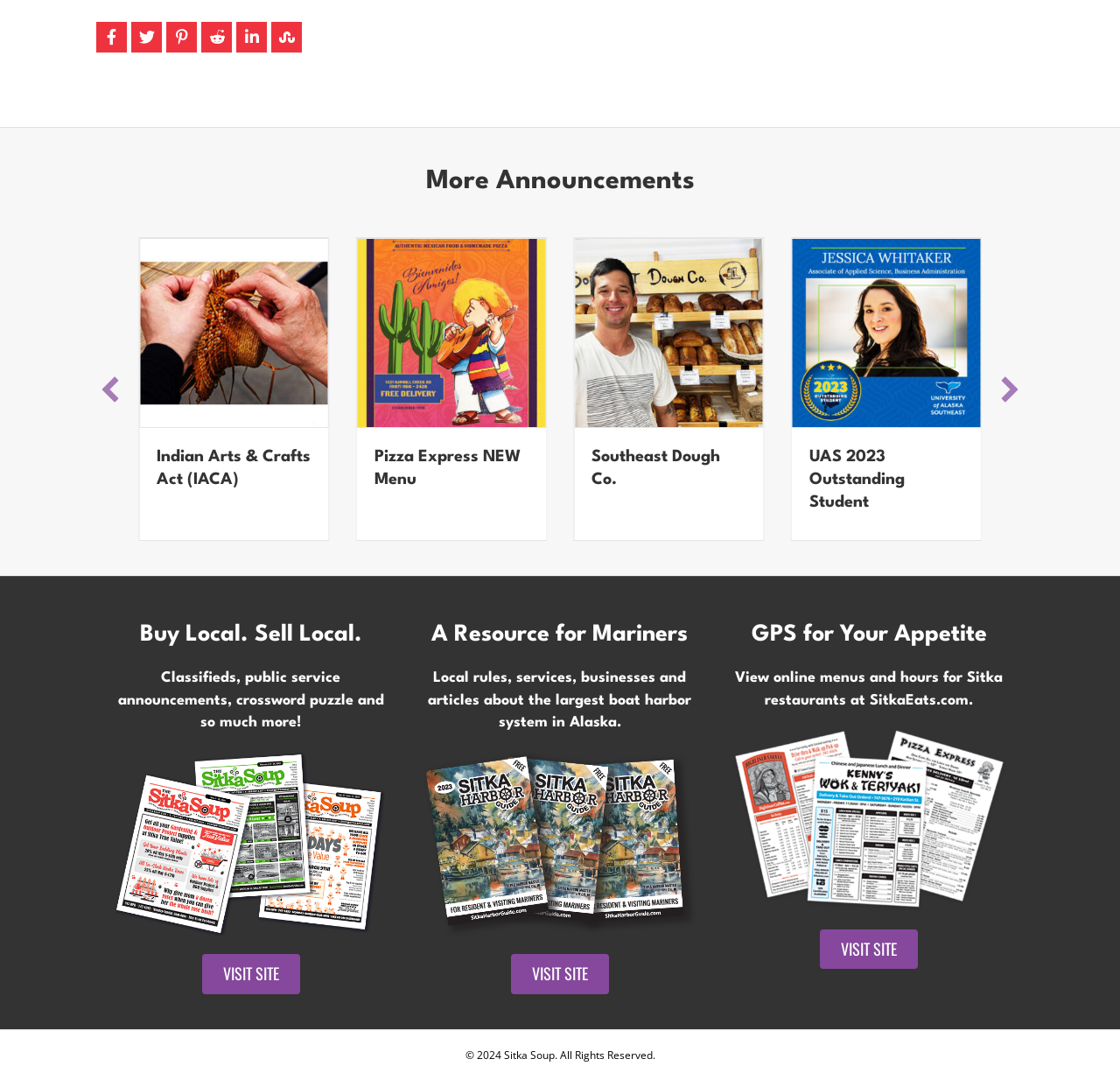Locate the bounding box coordinates of the area where you should click to accomplish the instruction: "Browse the 'UAS 2023 Outstanding Student' article".

[0.528, 0.416, 0.613, 0.472]